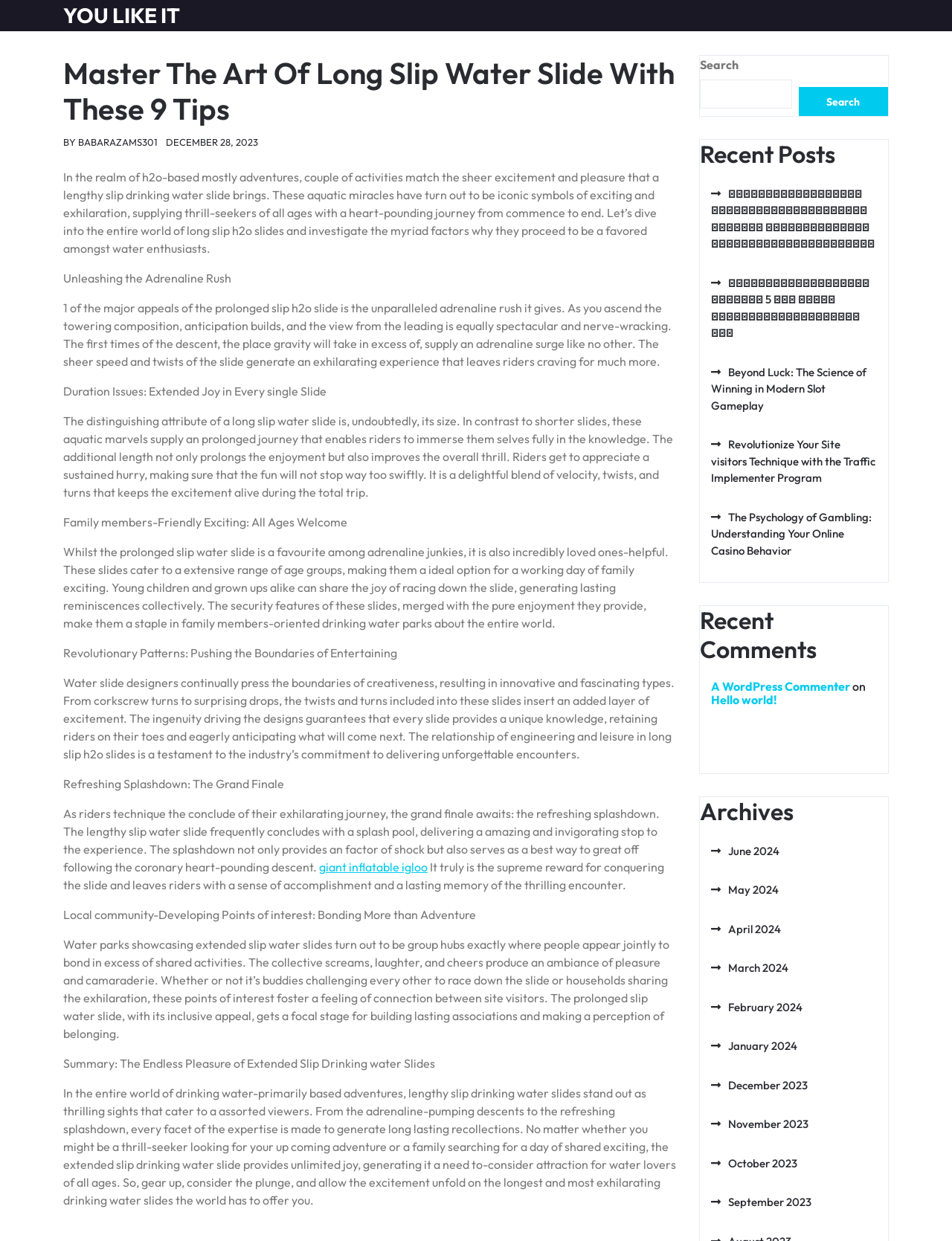Locate the bounding box coordinates of the area where you should click to accomplish the instruction: "Read the article 'Master The Art Of Long Slip Water Slide With These 9 Tips'".

[0.066, 0.044, 0.711, 0.102]